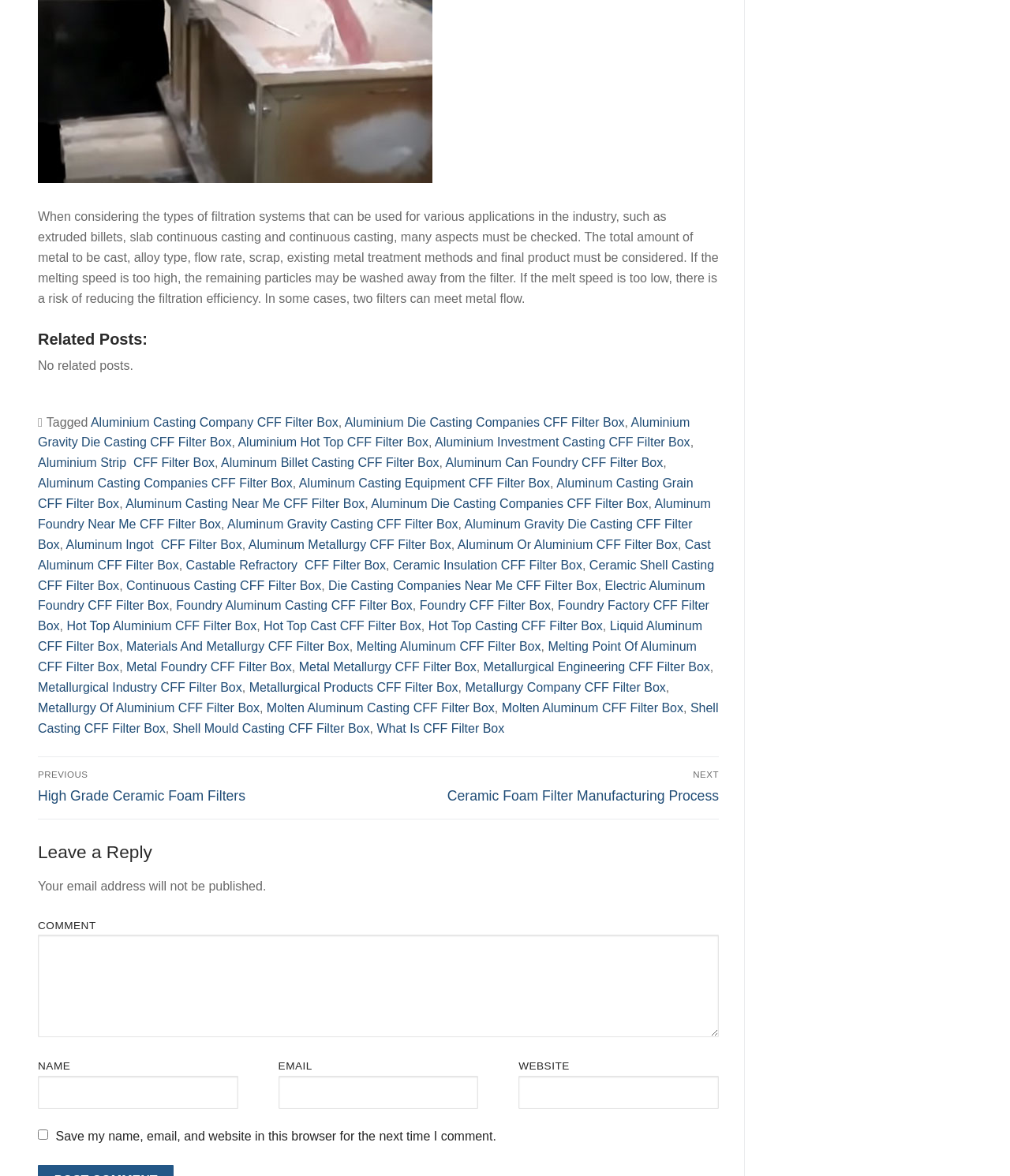Determine the coordinates of the bounding box for the clickable area needed to execute this instruction: "Click on the 'What Is CFF Filter Box' link".

[0.373, 0.613, 0.499, 0.625]